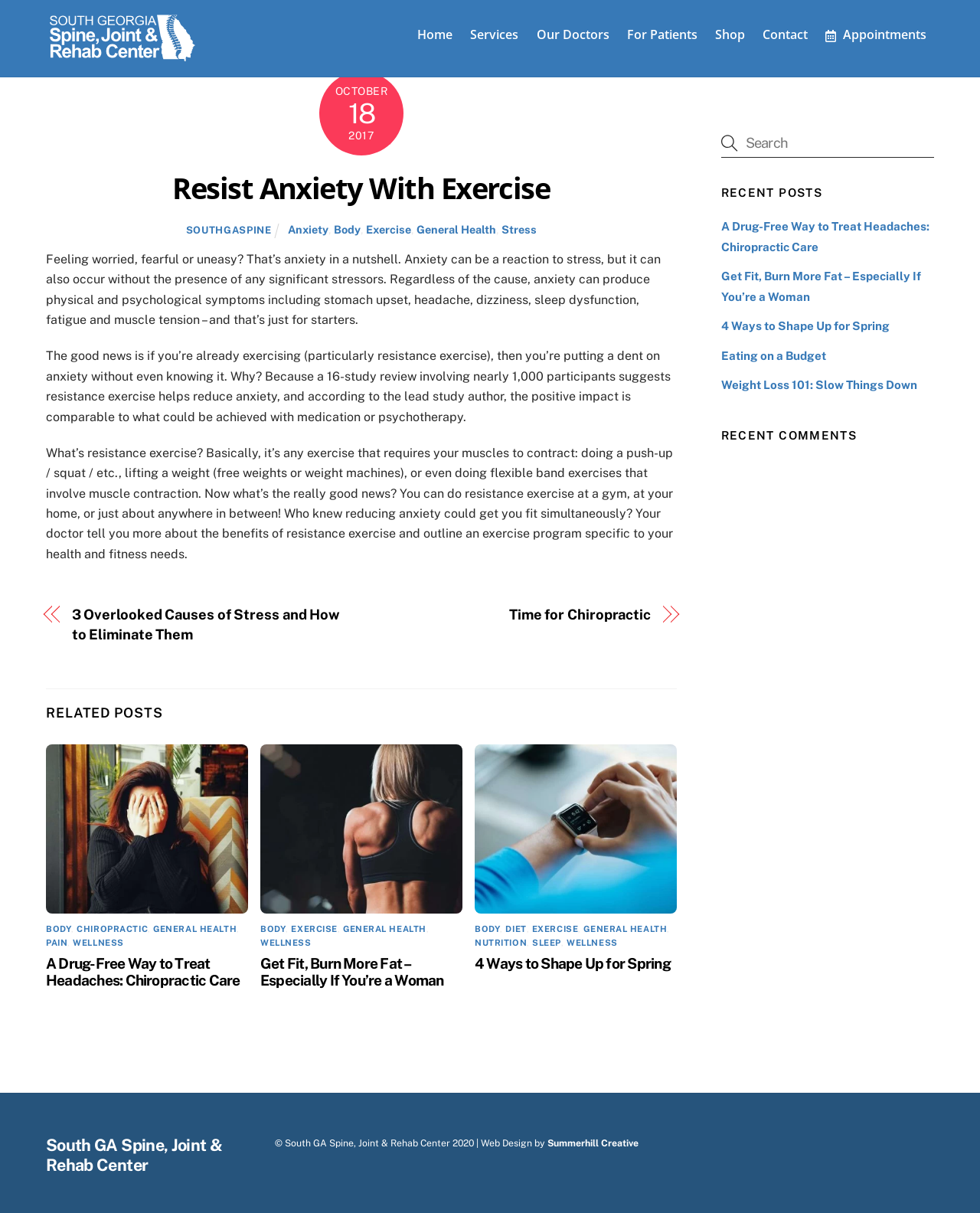Find and indicate the bounding box coordinates of the region you should select to follow the given instruction: "Search for something".

[0.736, 0.106, 0.953, 0.129]